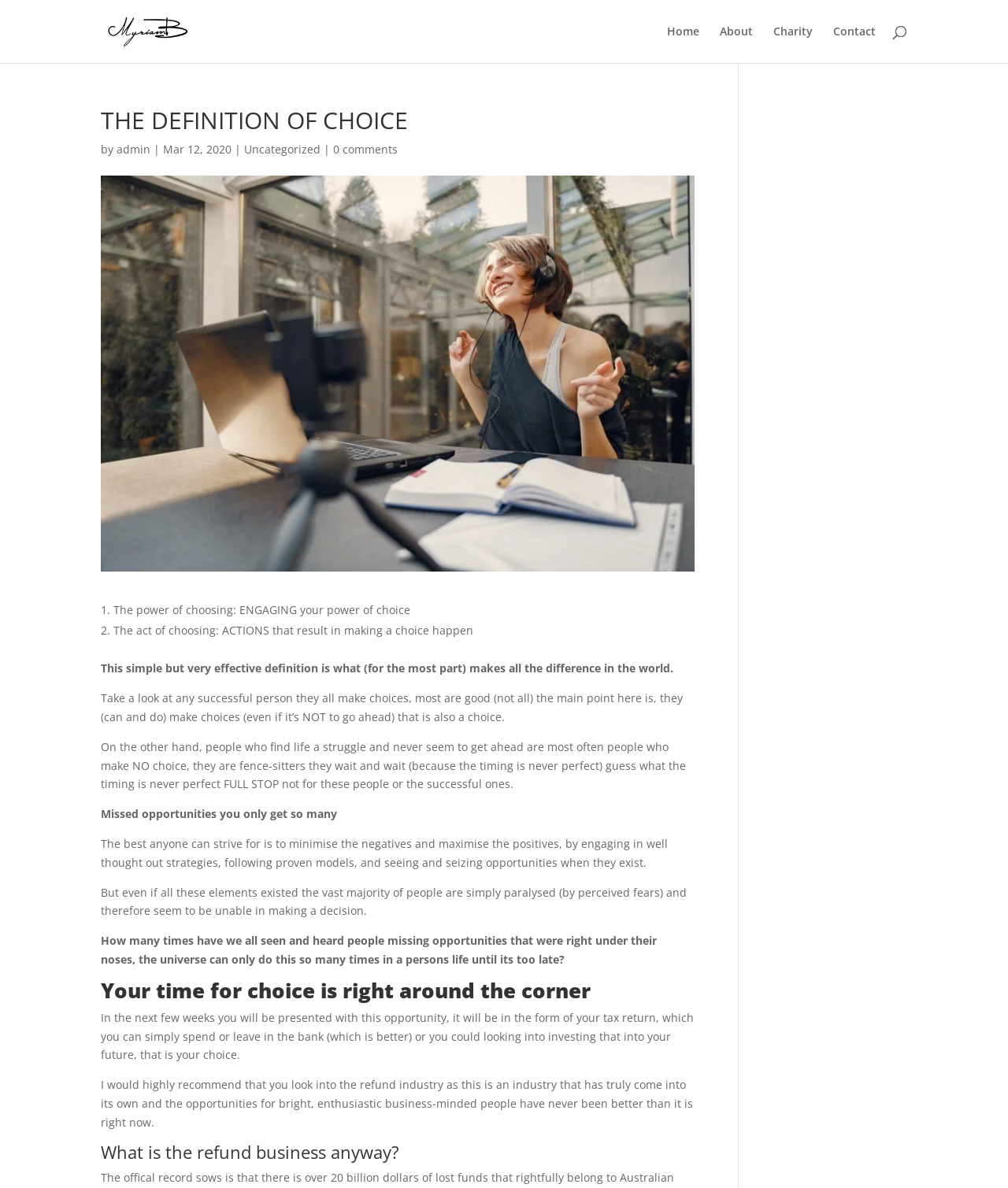Show me the bounding box coordinates of the clickable region to achieve the task as per the instruction: "Read more about the 'Charity' section".

[0.767, 0.022, 0.806, 0.053]